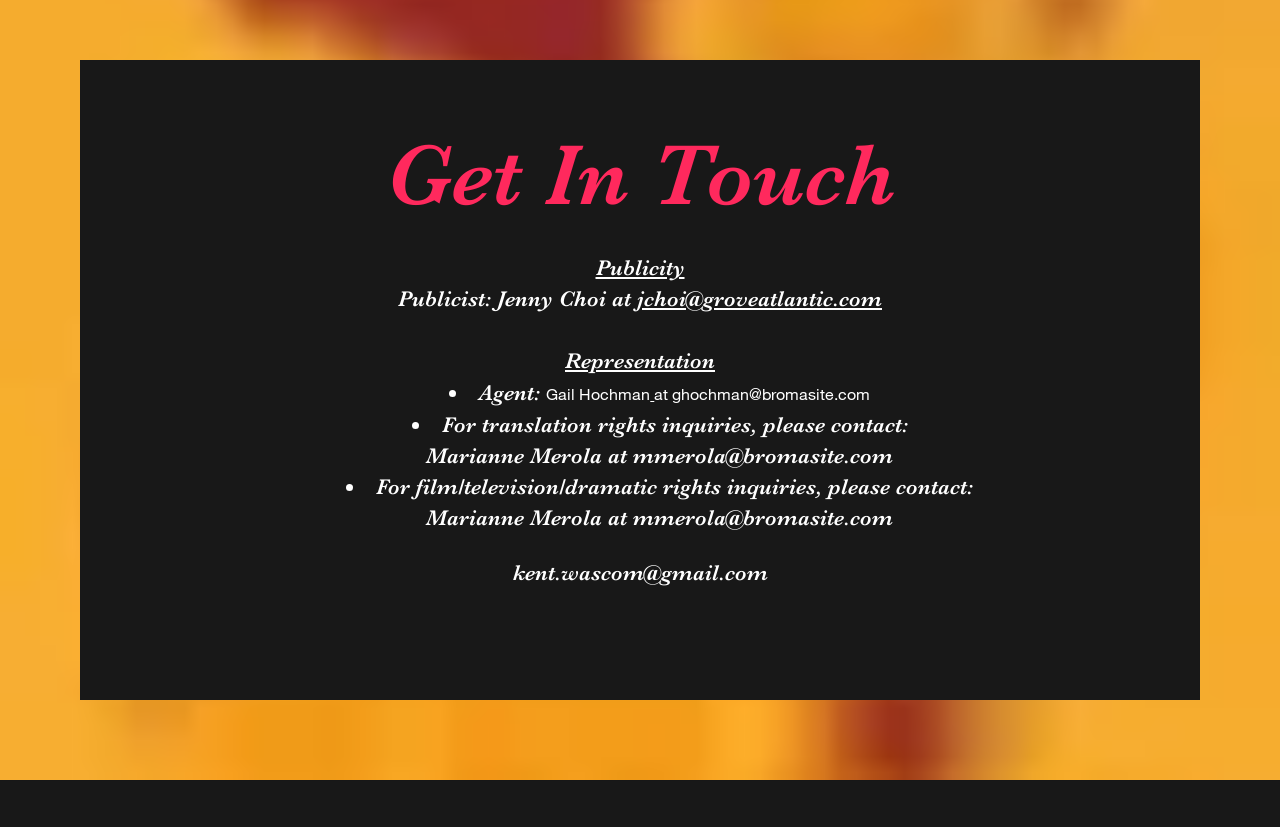Given the description "mmerola@bromasite.com", determine the bounding box of the corresponding UI element.

[0.495, 0.536, 0.698, 0.566]